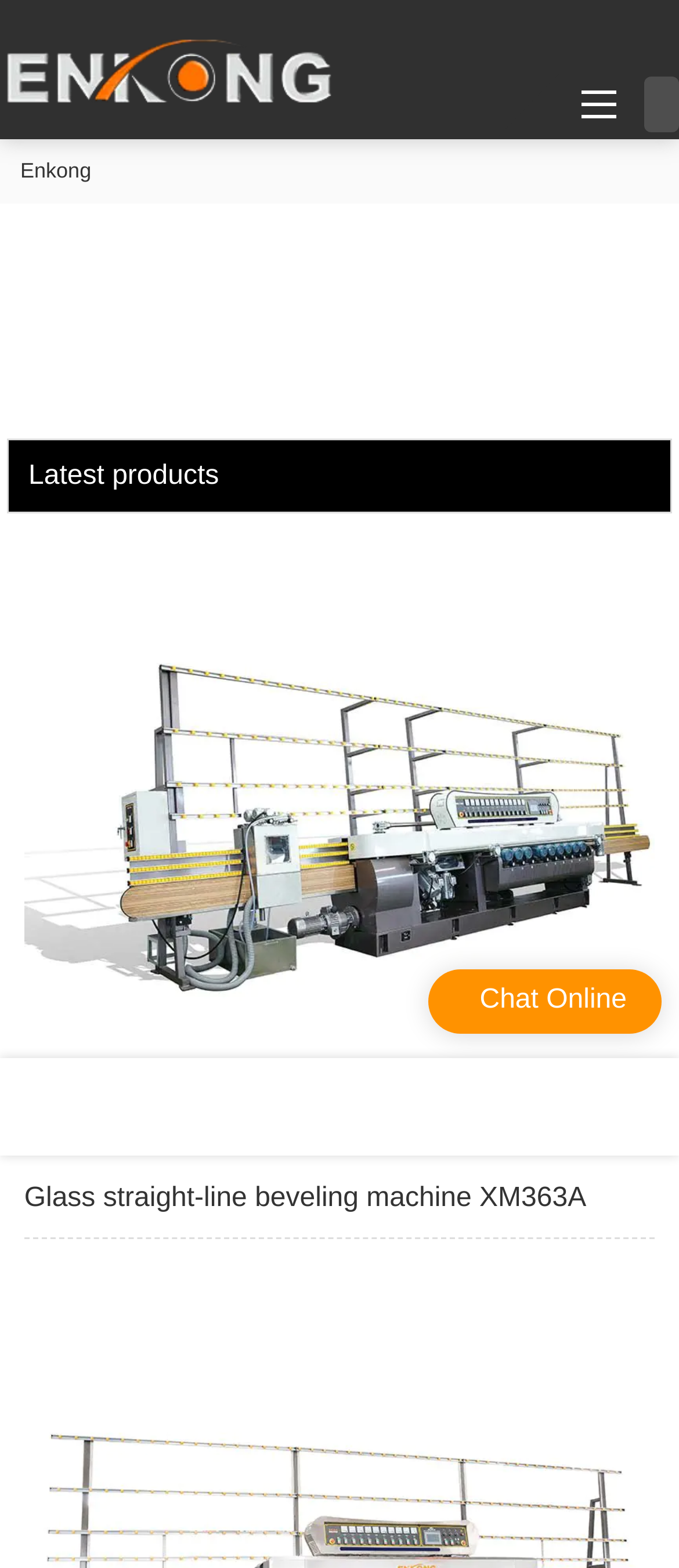How many links are on the webpage?
Give a one-word or short phrase answer based on the image.

7